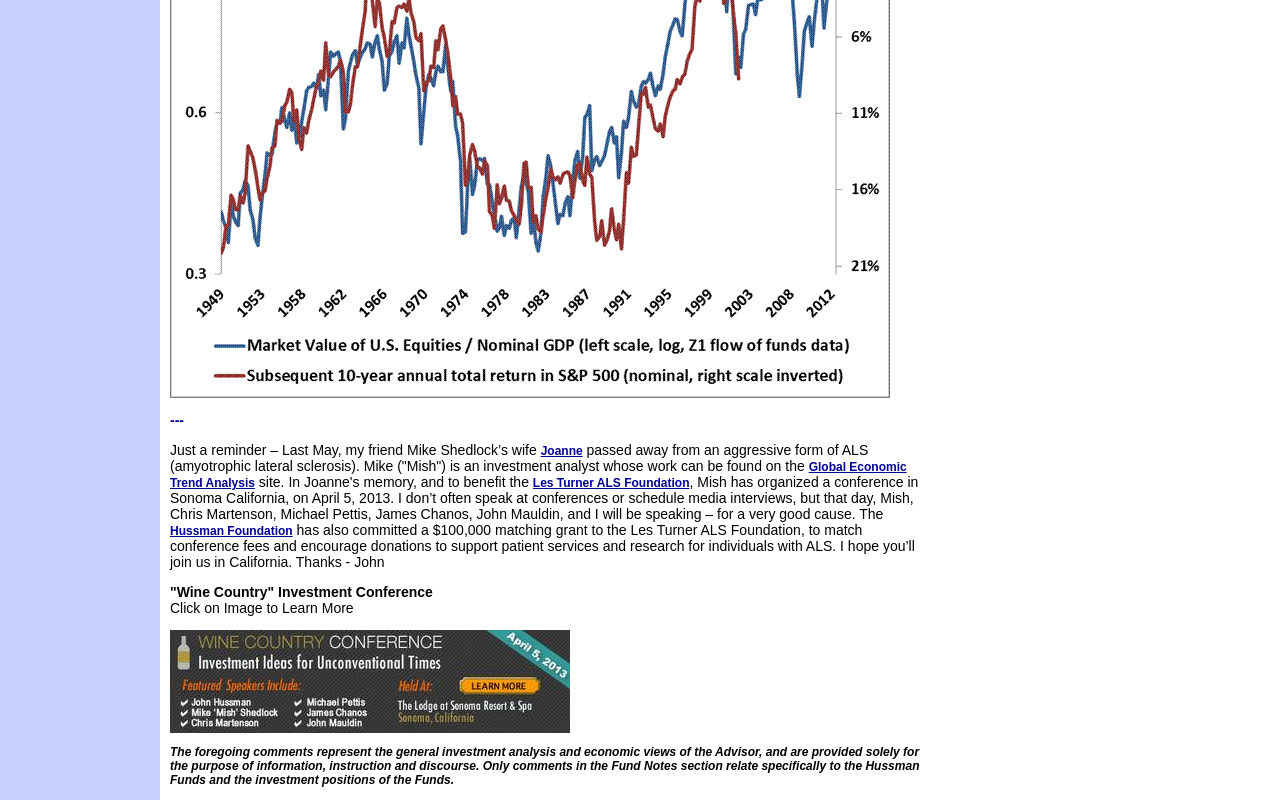What is the location of the conference mentioned?
Use the information from the image to give a detailed answer to the question.

The question asks about the location of the conference mentioned in the webpage. After reading the text, I found that the conference is located in Sonoma, California.